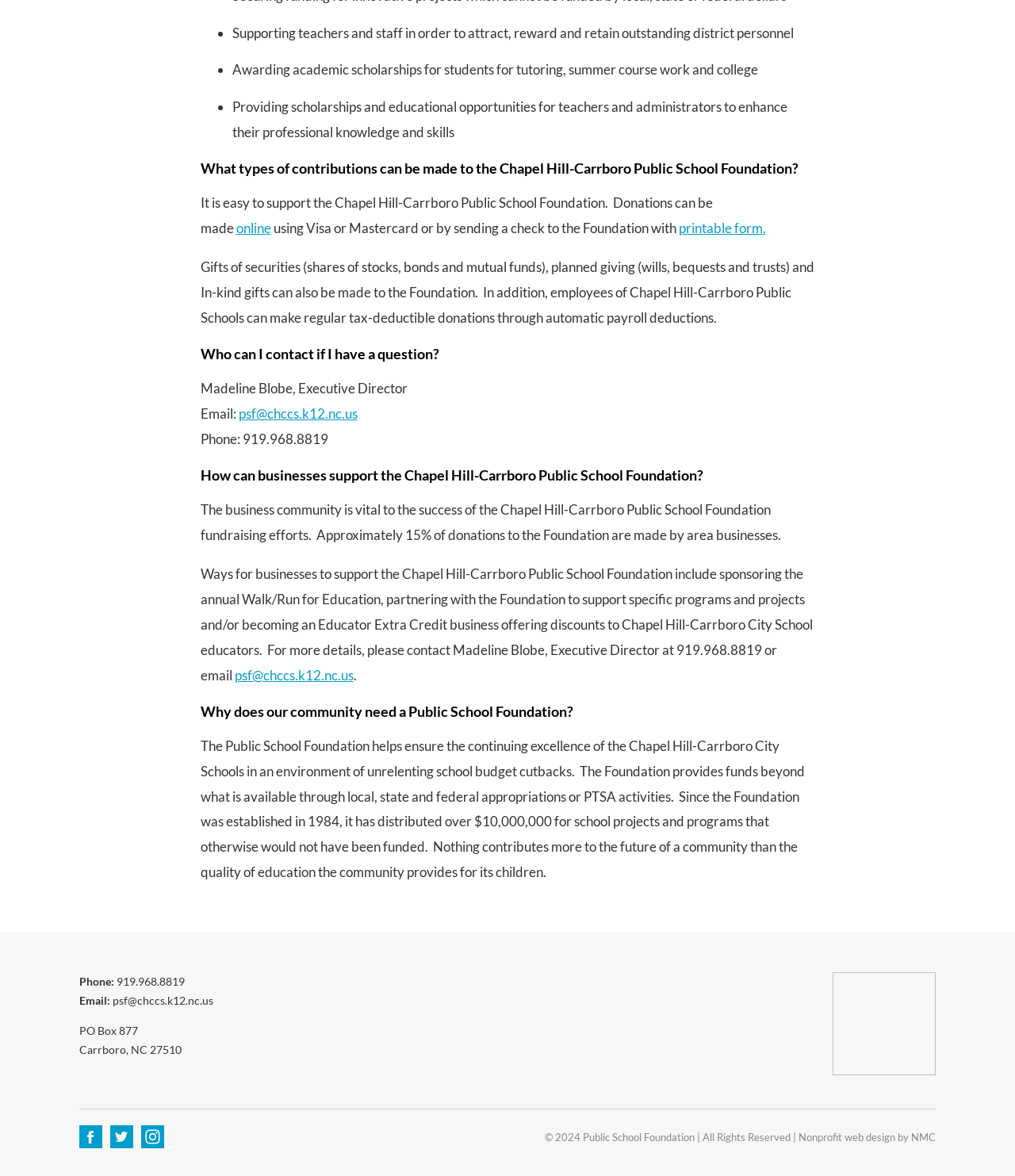By analyzing the image, answer the following question with a detailed response: What percentage of donations come from area businesses?

The webpage states that approximately 15% of donations to the Foundation come from area businesses, highlighting the importance of the business community in supporting the Foundation's fundraising efforts.